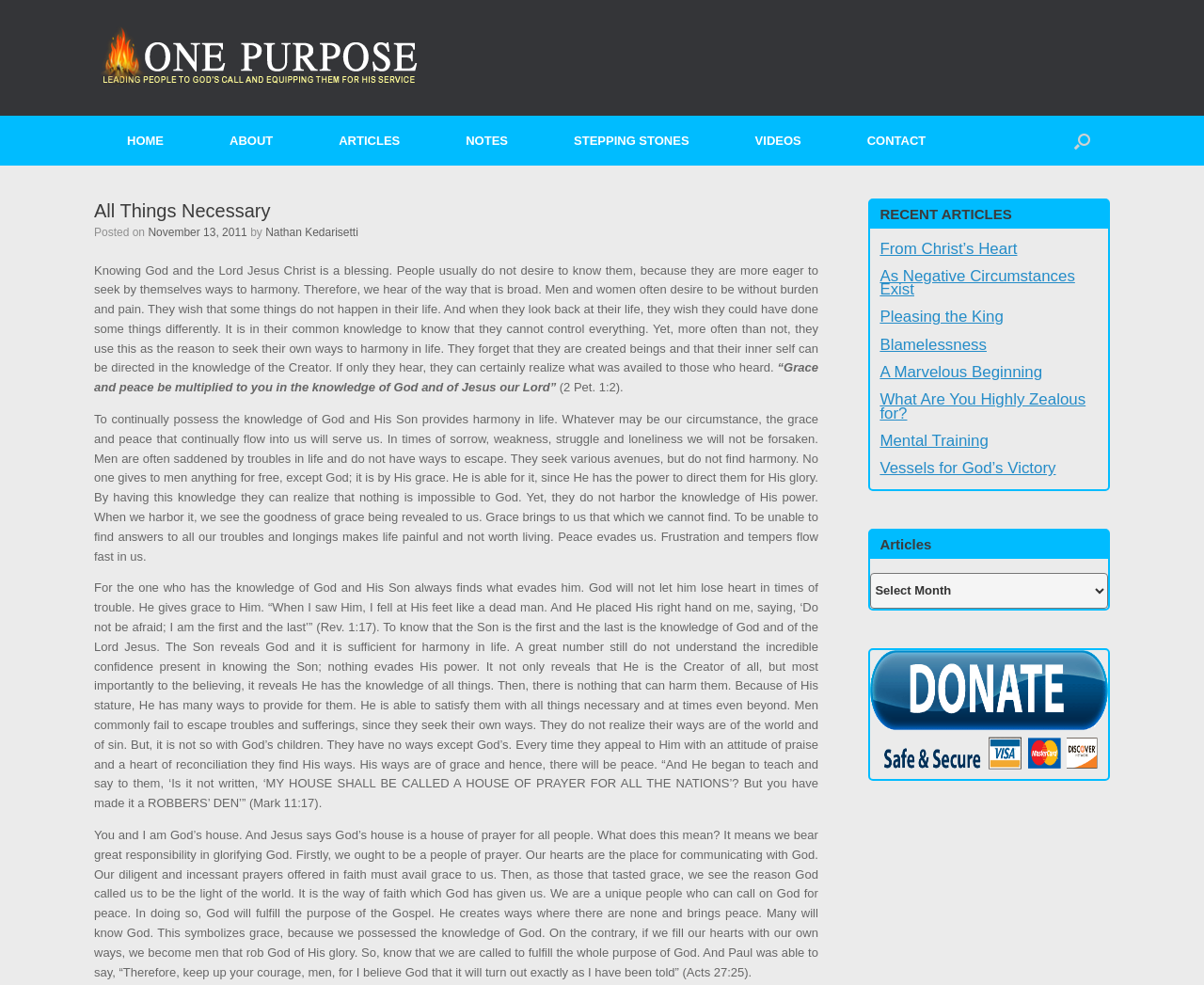Pinpoint the bounding box coordinates of the element that must be clicked to accomplish the following instruction: "View the ABOUT page". The coordinates should be in the format of four float numbers between 0 and 1, i.e., [left, top, right, bottom].

[0.163, 0.117, 0.254, 0.168]